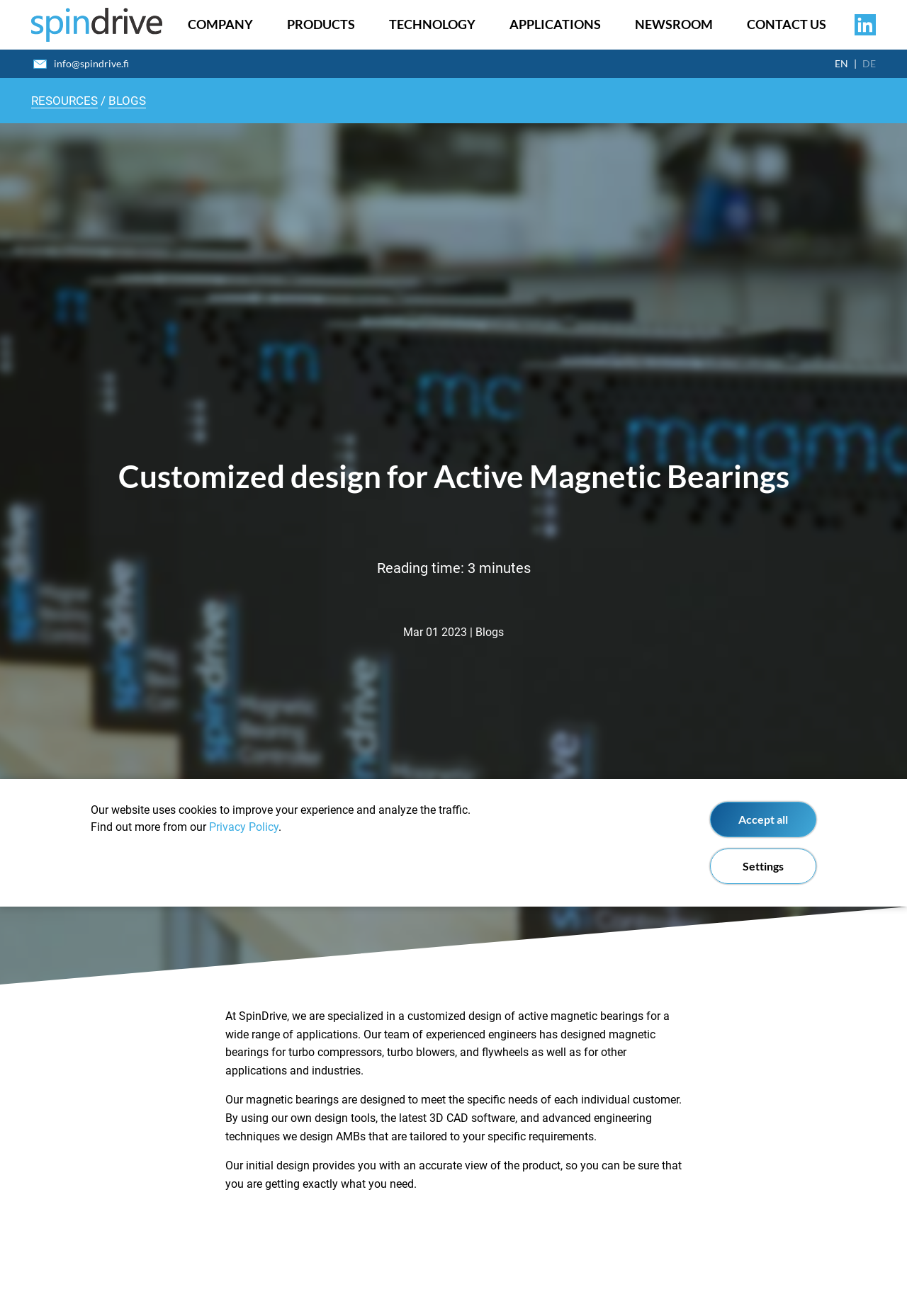Provide the bounding box coordinates of the UI element this sentence describes: "RESOURCES".

[0.034, 0.071, 0.108, 0.082]